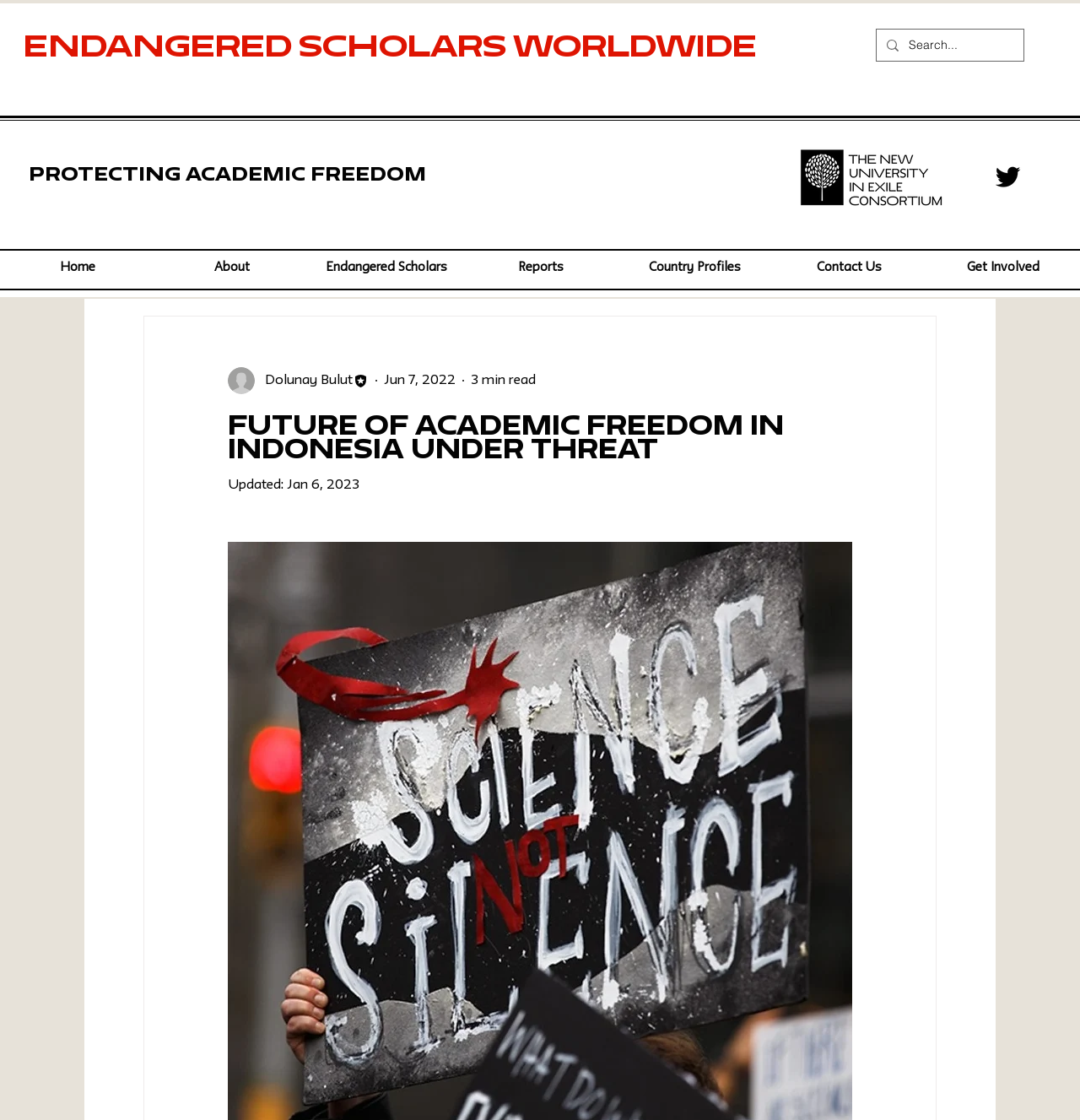Using the element description aria-label="Twitter", predict the bounding box coordinates for the UI element. Provide the coordinates in (top-left x, top-left y, bottom-right x, bottom-right y) format with values ranging from 0 to 1.

[0.918, 0.143, 0.948, 0.173]